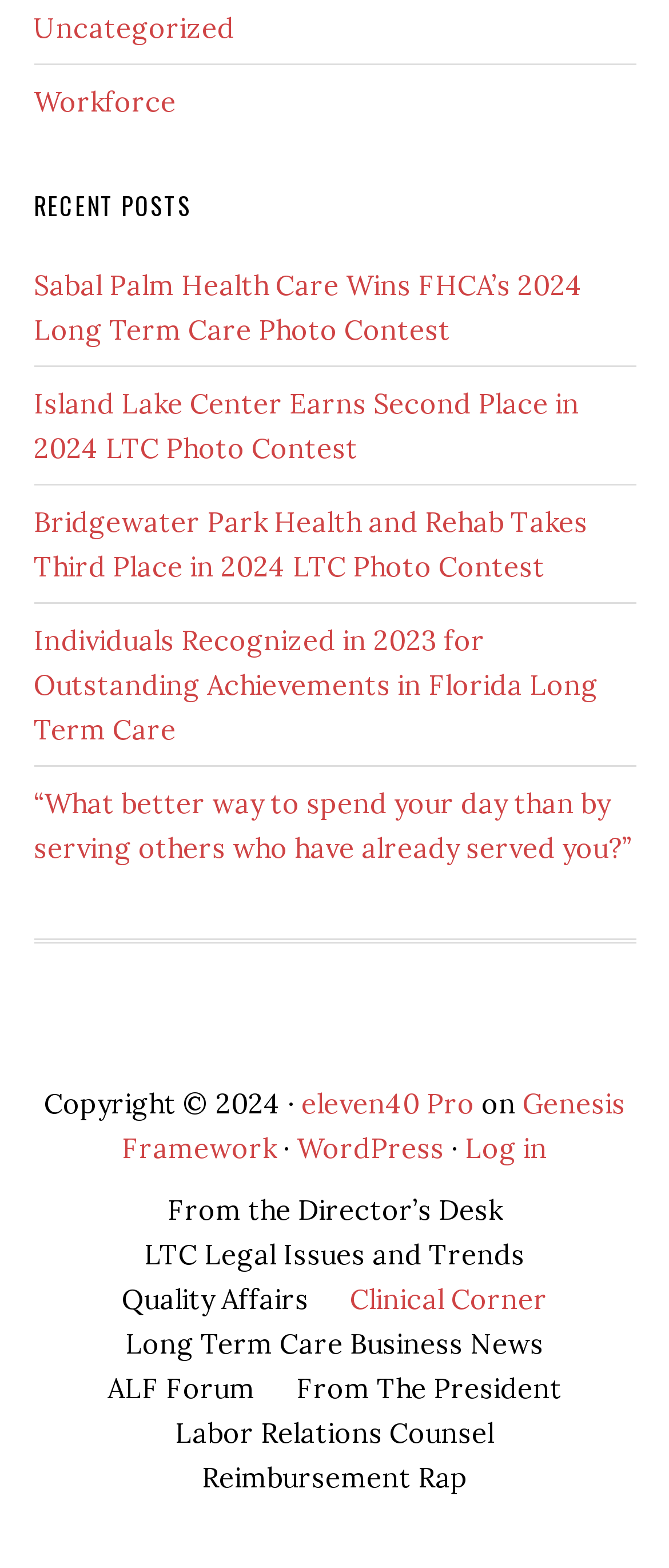Please answer the following question using a single word or phrase: How many links are there in the secondary navigation?

9